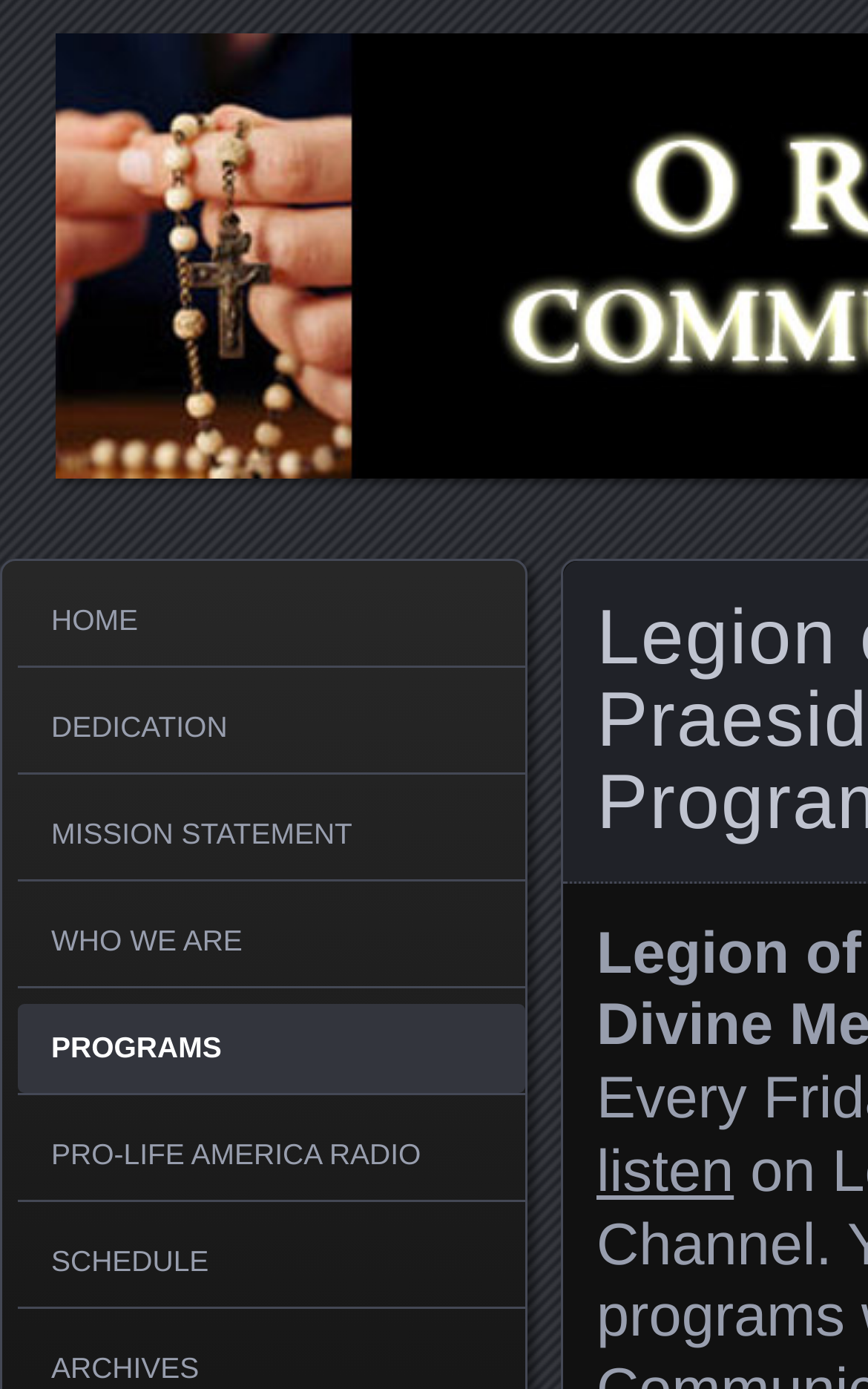Create a detailed narrative describing the layout and content of the webpage.

The webpage appears to be the homepage of Oremus Communications, with a focus on their programs. At the top, there is a navigation menu consisting of 7 links: "HOME", "DEDICATION", "MISSION STATEMENT", "WHO WE ARE", "PROGRAMS", "PRO-LIFE AMERICA RADIO", and "SCHEDULE". These links are aligned vertically, with "HOME" at the top and "SCHEDULE" at the bottom. They are all positioned on the left side of the page, taking up a narrow column.